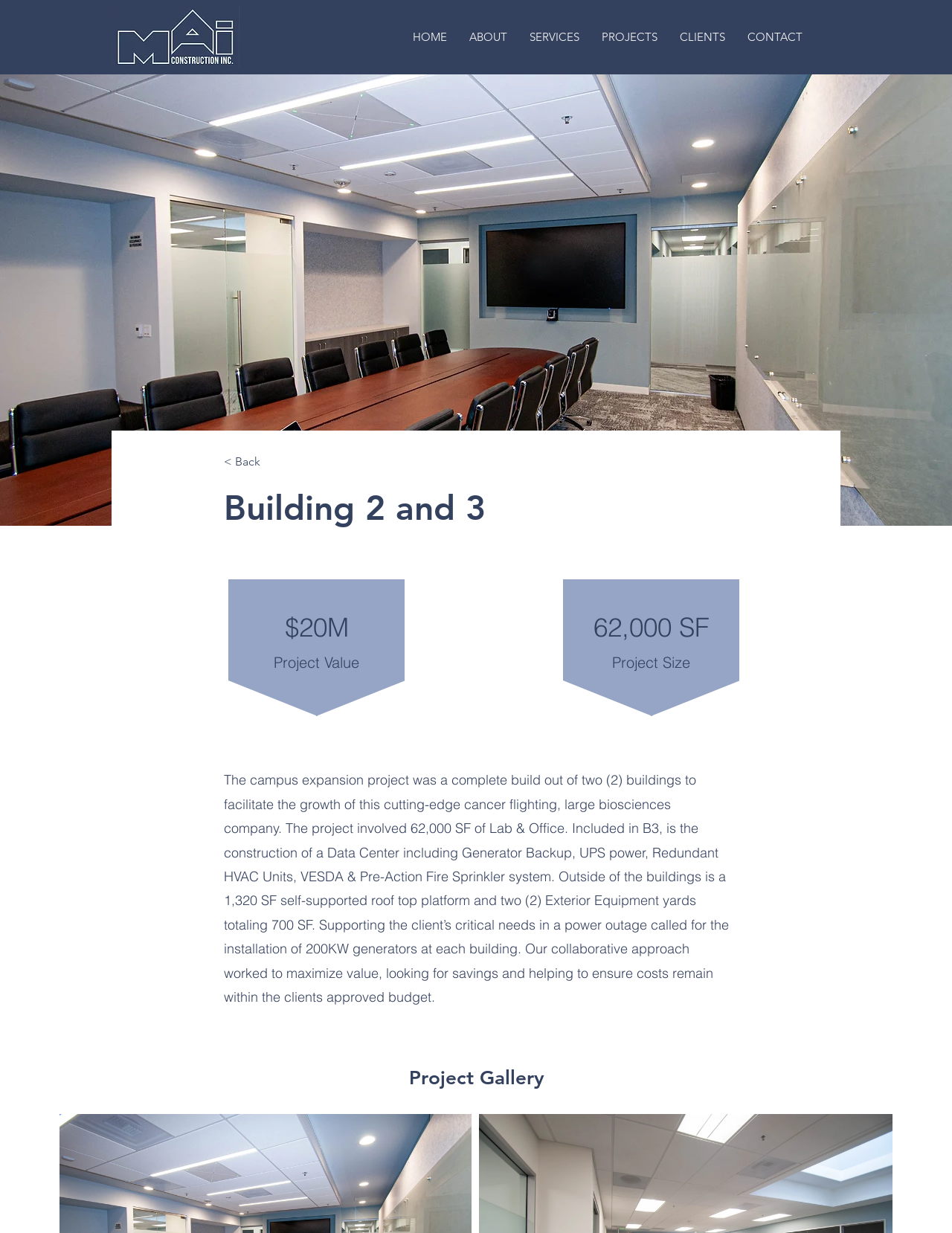Provide the bounding box coordinates in the format (top-left x, top-left y, bottom-right x, bottom-right y). All values are floating point numbers between 0 and 1. Determine the bounding box coordinate of the UI element described as: < Back

[0.235, 0.366, 0.338, 0.384]